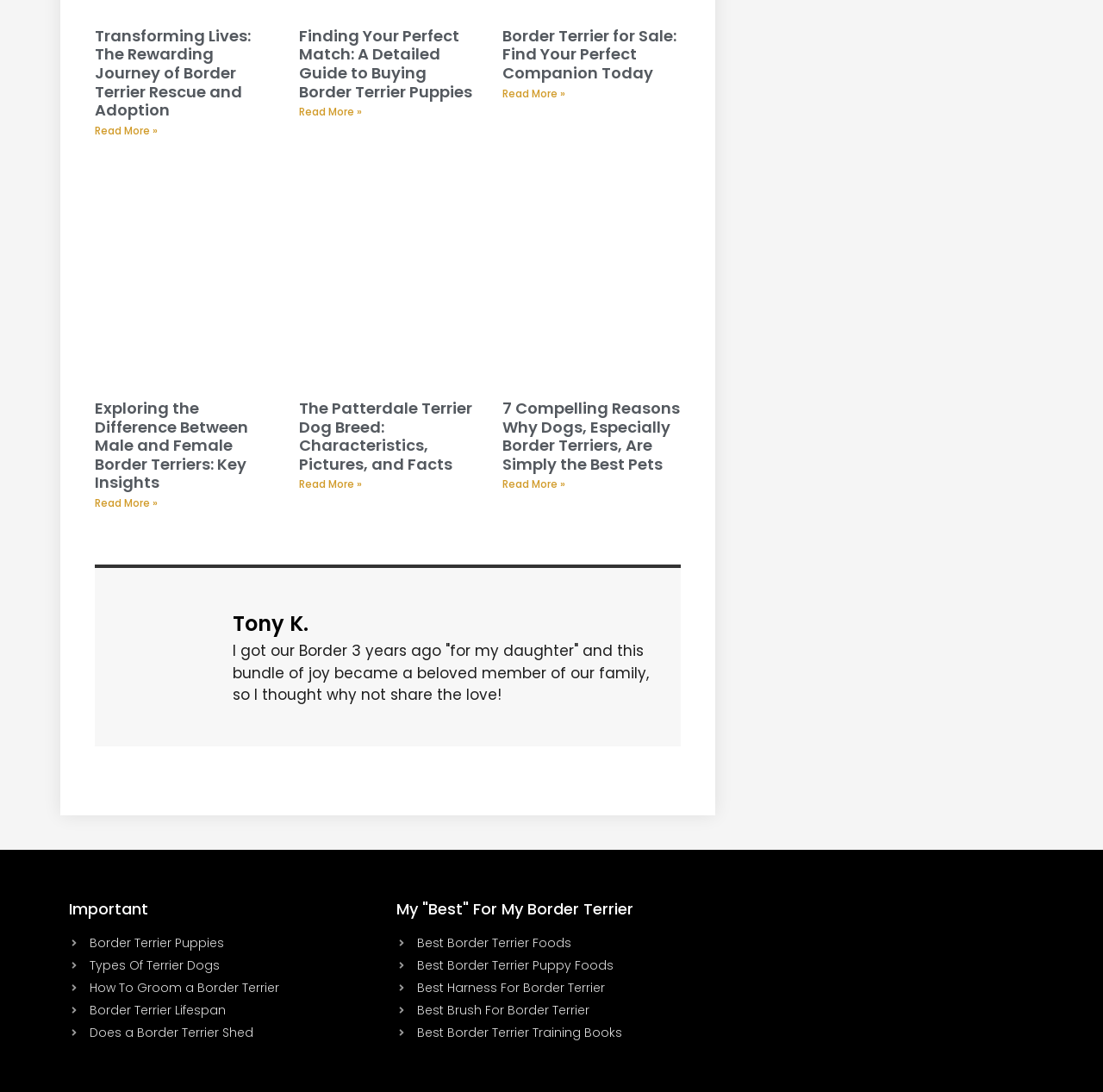Pinpoint the bounding box coordinates of the clickable element to carry out the following instruction: "Learn about buying Border Terrier puppies."

[0.271, 0.023, 0.428, 0.094]